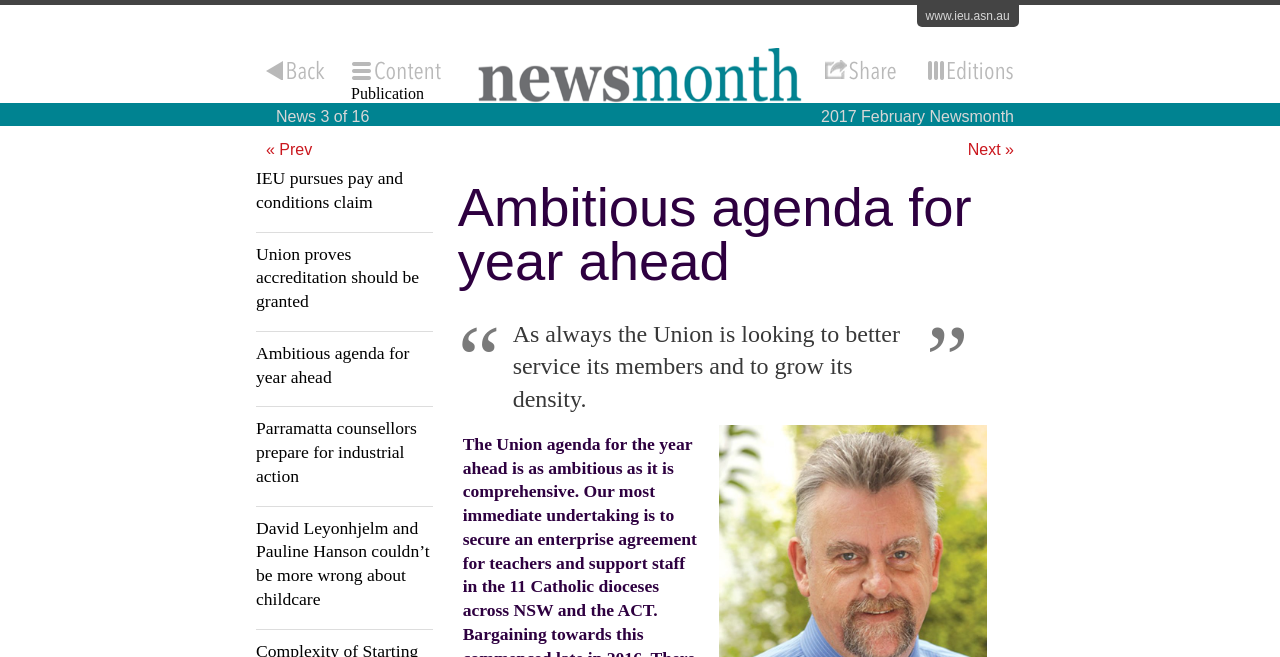Please identify the coordinates of the bounding box for the clickable region that will accomplish this instruction: "read news about IEU's ambitious agenda".

[0.2, 0.52, 0.338, 0.592]